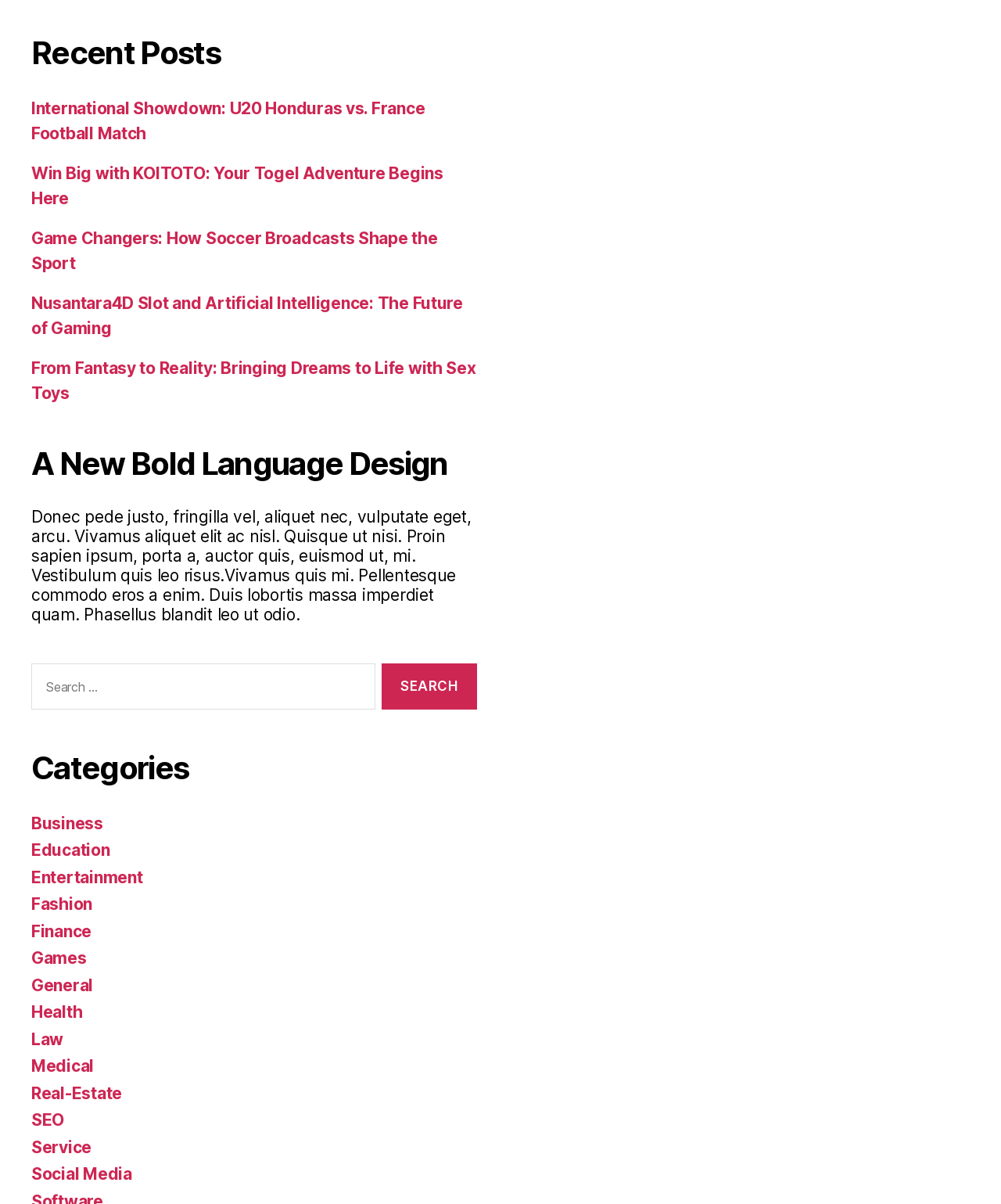Pinpoint the bounding box coordinates of the clickable area necessary to execute the following instruction: "Explore the category of Entertainment". The coordinates should be given as four float numbers between 0 and 1, namely [left, top, right, bottom].

[0.031, 0.721, 0.143, 0.737]